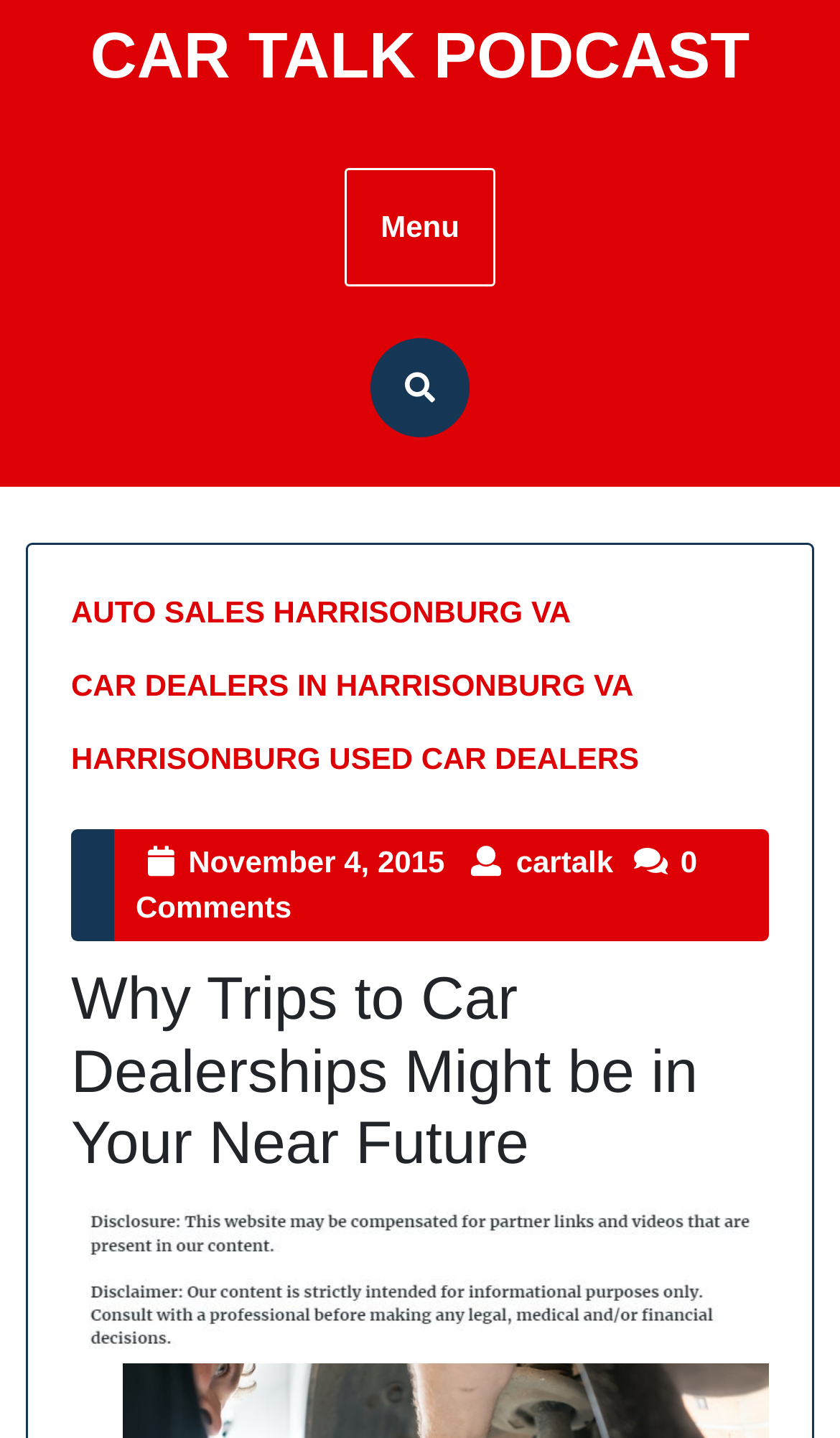Please analyze the image and provide a thorough answer to the question:
What is the date of the article?

The date of the article is mentioned as 'November 4, 2015 November 4, 2015', which suggests that the article was published on November 4, 2015.